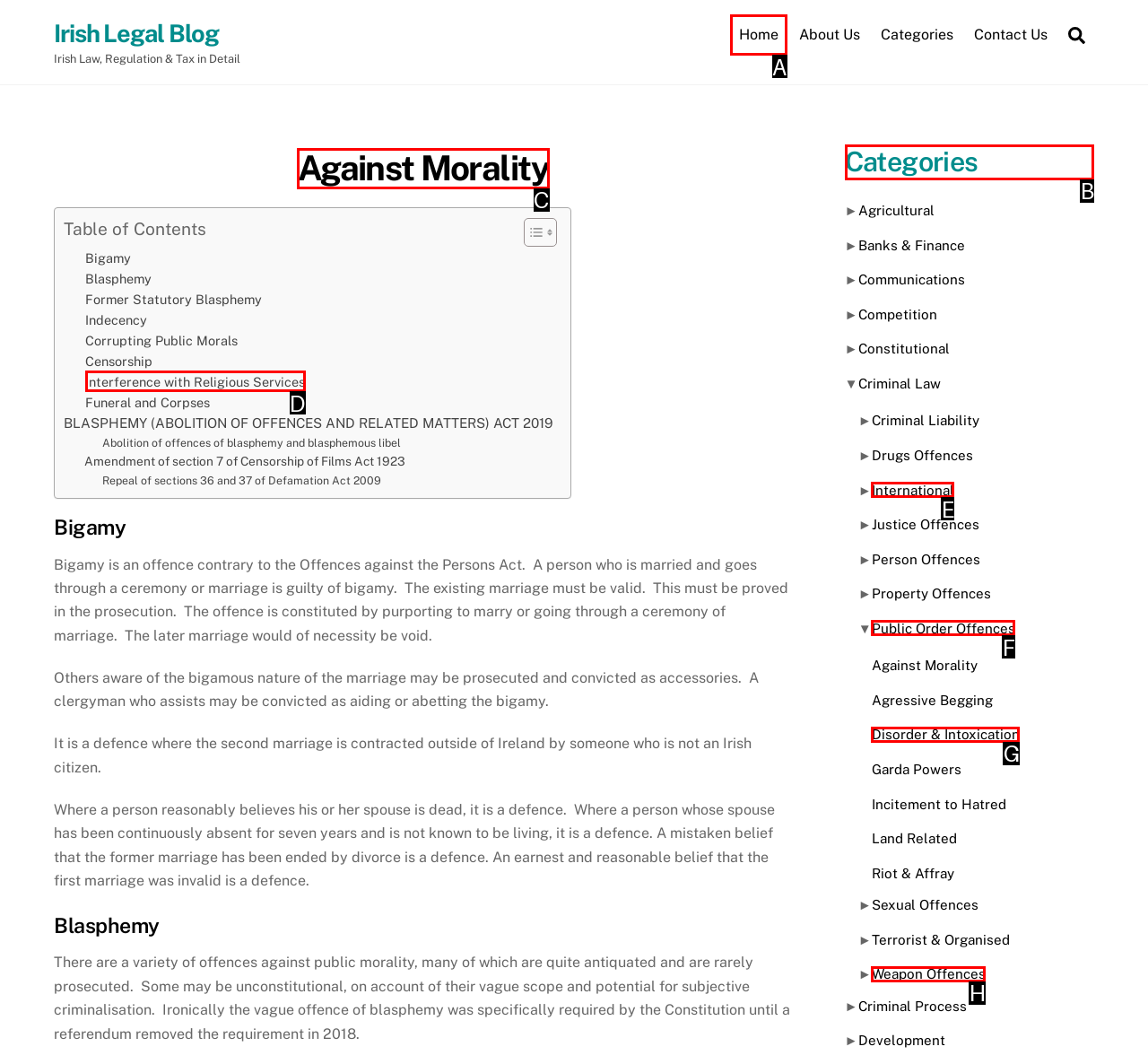From the given options, indicate the letter that corresponds to the action needed to complete this task: View the 'Categories' section. Respond with only the letter.

B